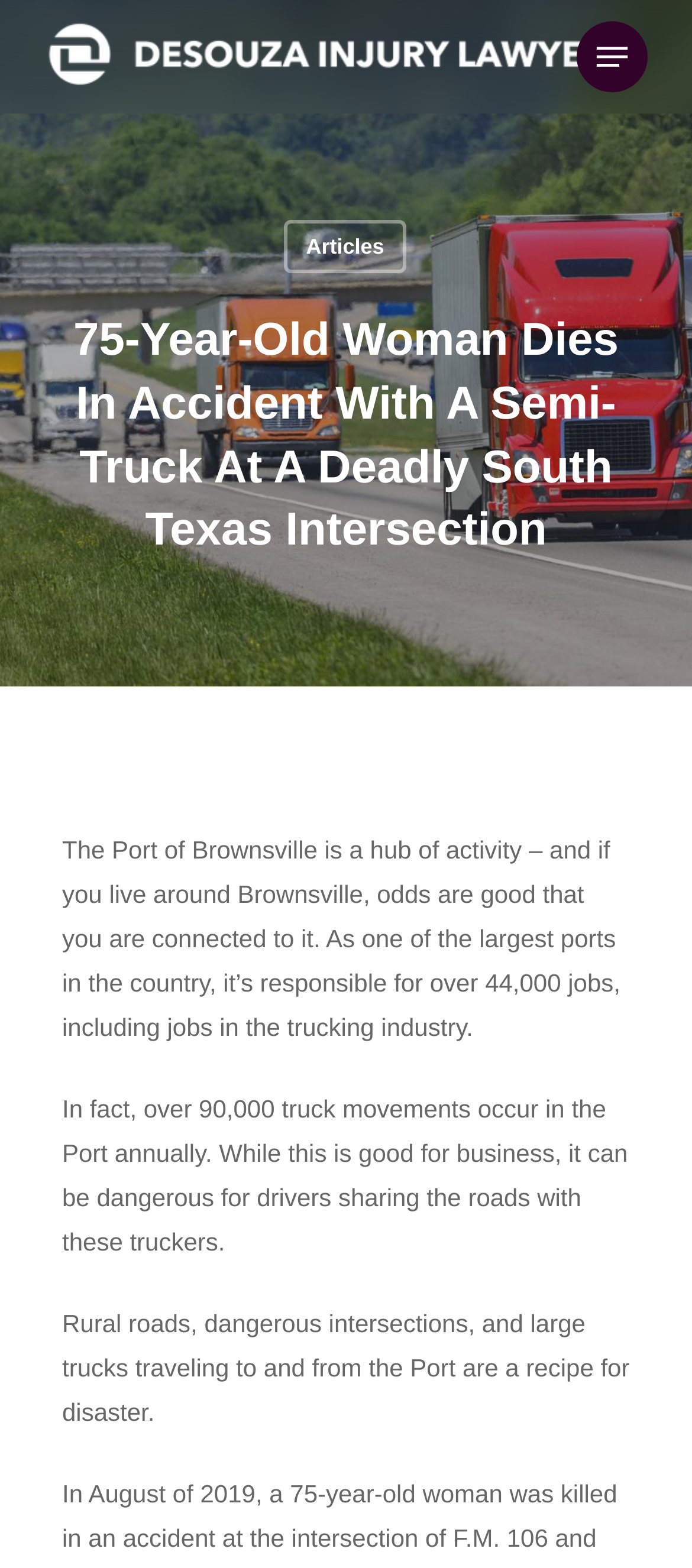Using the element description: "alt="Desouza Injury Lawyers"", determine the bounding box coordinates. The coordinates should be in the format [left, top, right, bottom], with values between 0 and 1.

[0.064, 0.014, 0.913, 0.059]